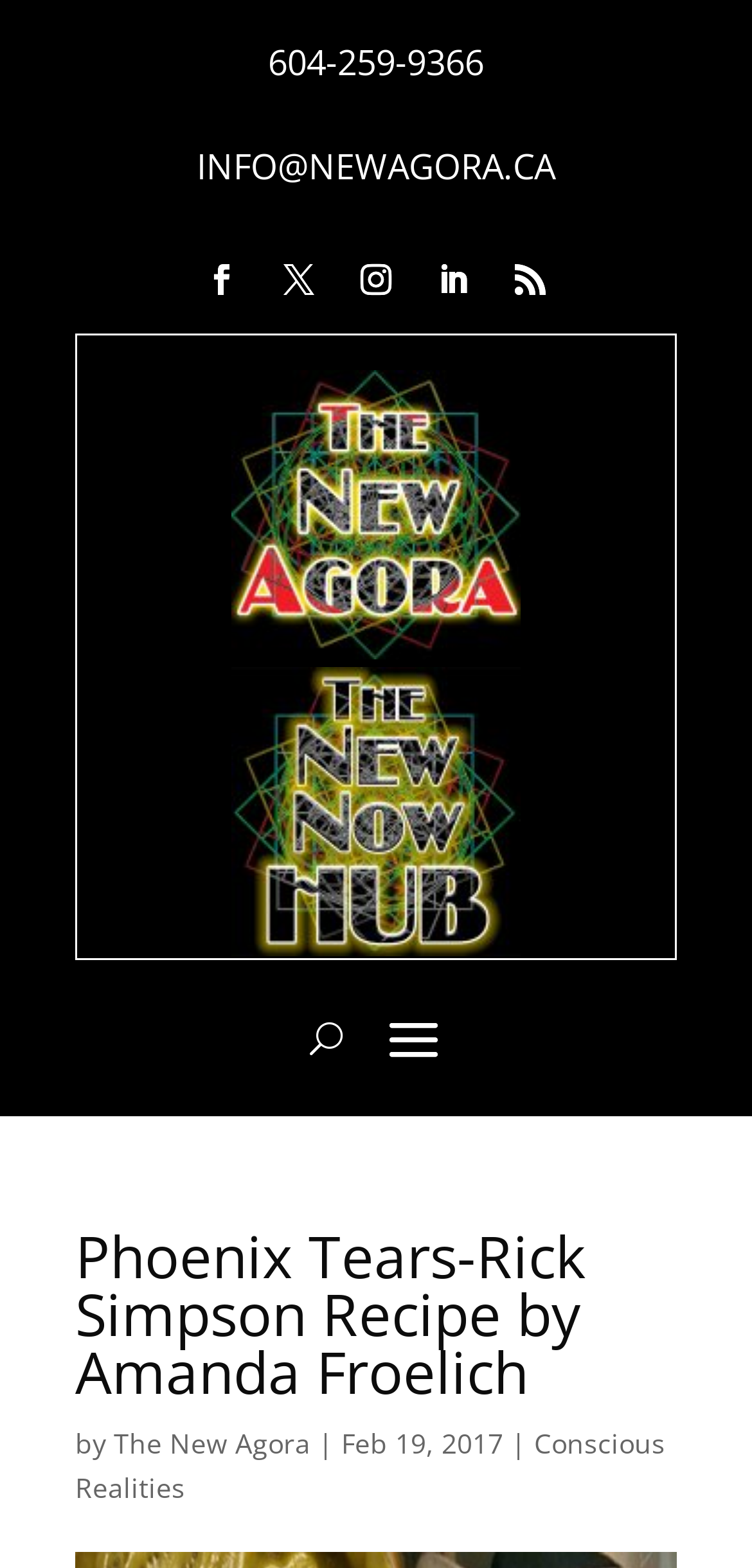How many social media links are on the webpage?
Observe the image and answer the question with a one-word or short phrase response.

5